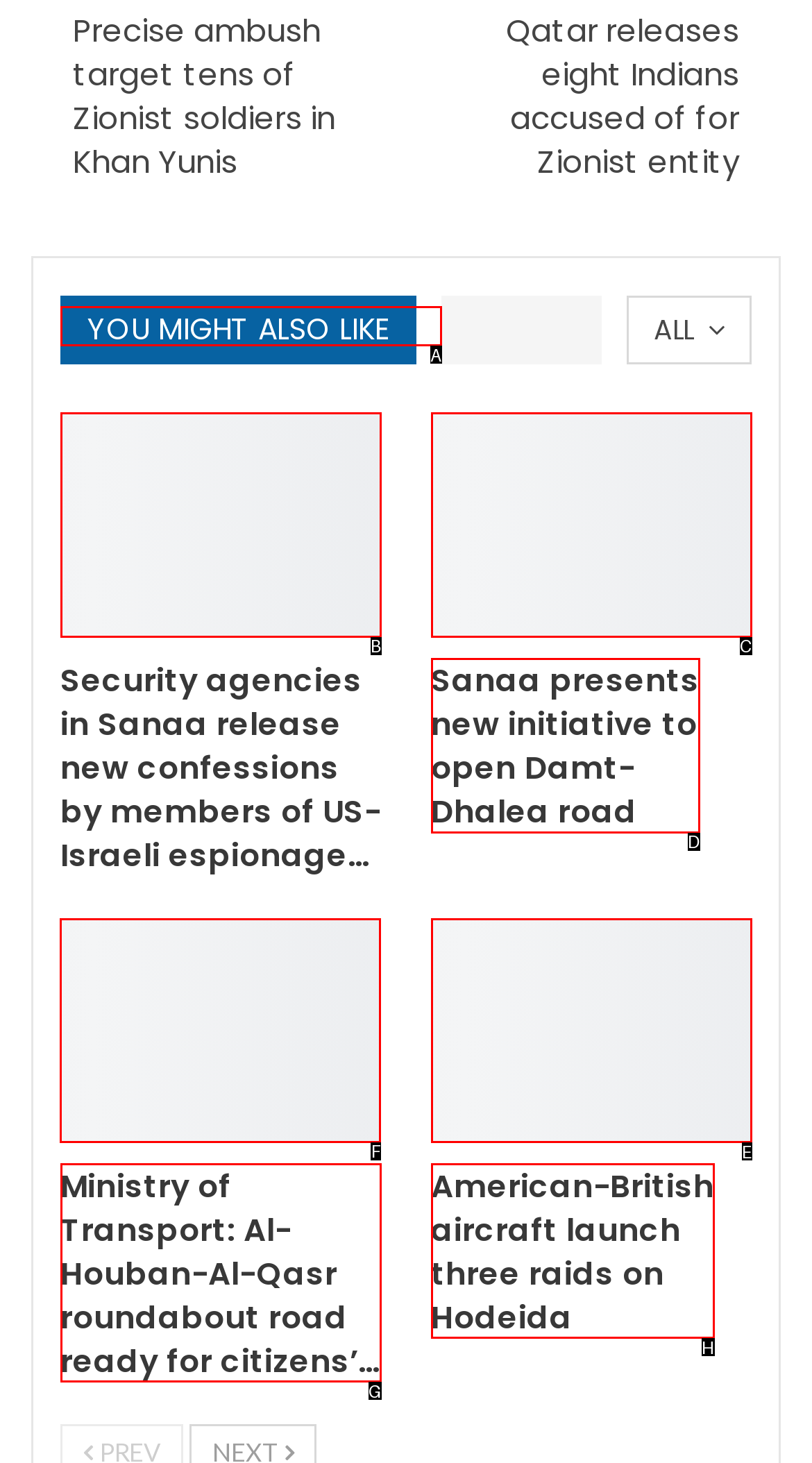Determine which HTML element I should select to execute the task: Learn about Ministry of Transport news
Reply with the corresponding option's letter from the given choices directly.

F